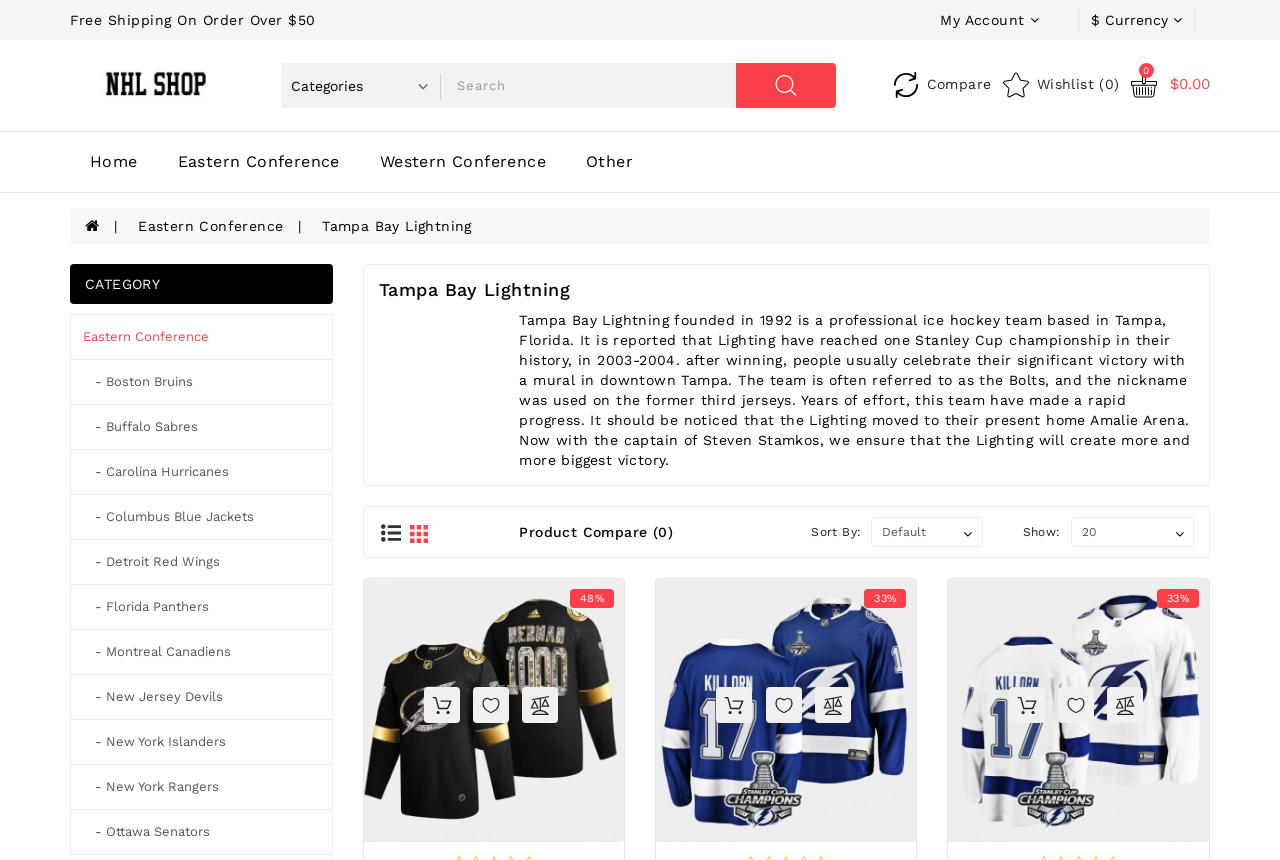What is the team name of the NHL jerseys?
Refer to the image and provide a thorough answer to the question.

I inferred this answer by looking at the webpage's content, specifically the heading 'Tampa Bay Lightning' and the text 'Tampa Bay Lightning founded in 1992 is a professional ice hockey team based in Tampa, Florida.' which suggests that the webpage is about the Tampa Bay Lightning team.